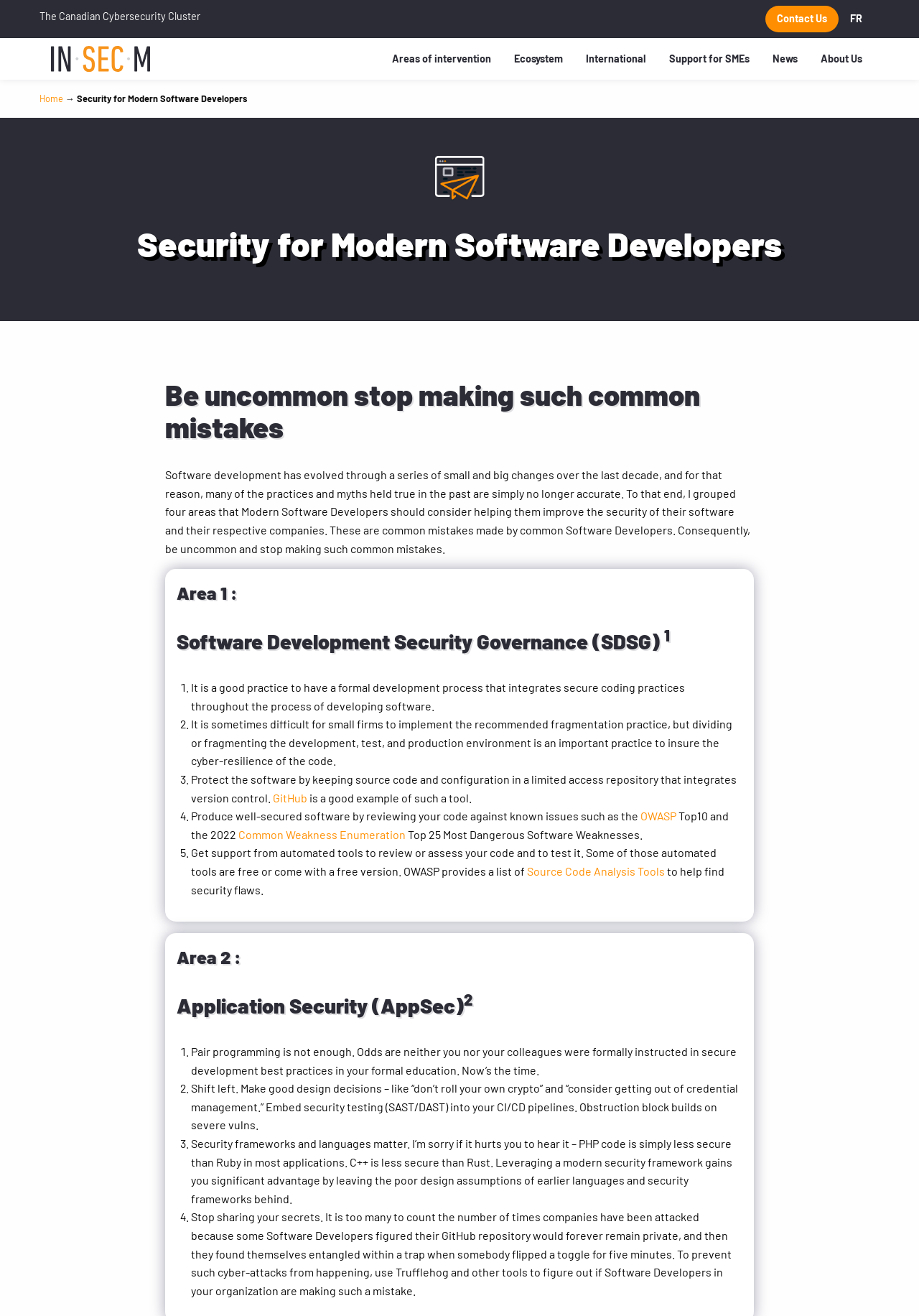Determine the bounding box coordinates of the element's region needed to click to follow the instruction: "Read about Software Development Security Governance". Provide these coordinates as four float numbers between 0 and 1, formatted as [left, top, right, bottom].

[0.192, 0.478, 0.808, 0.498]